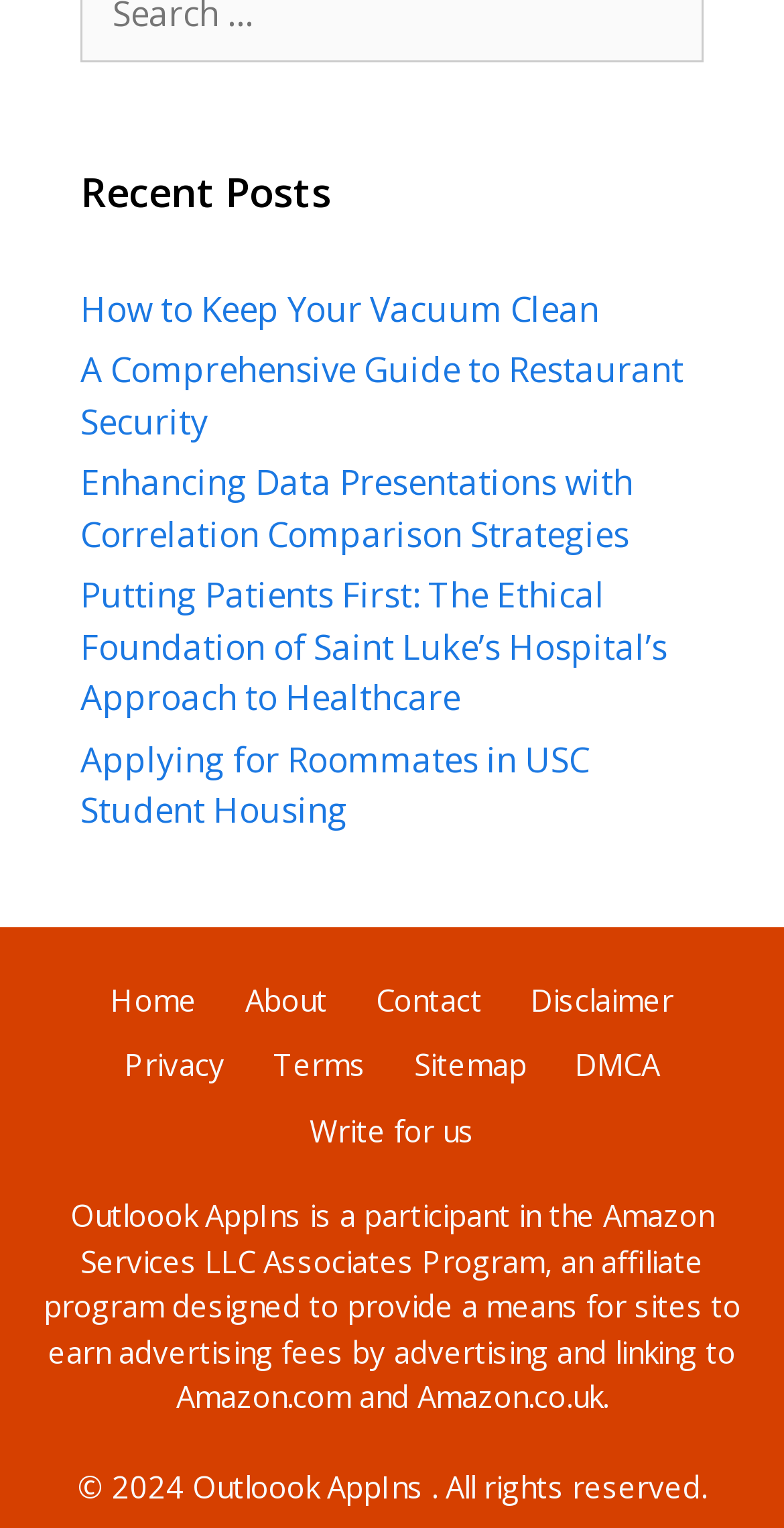Can you show the bounding box coordinates of the region to click on to complete the task described in the instruction: "Share the article"?

None